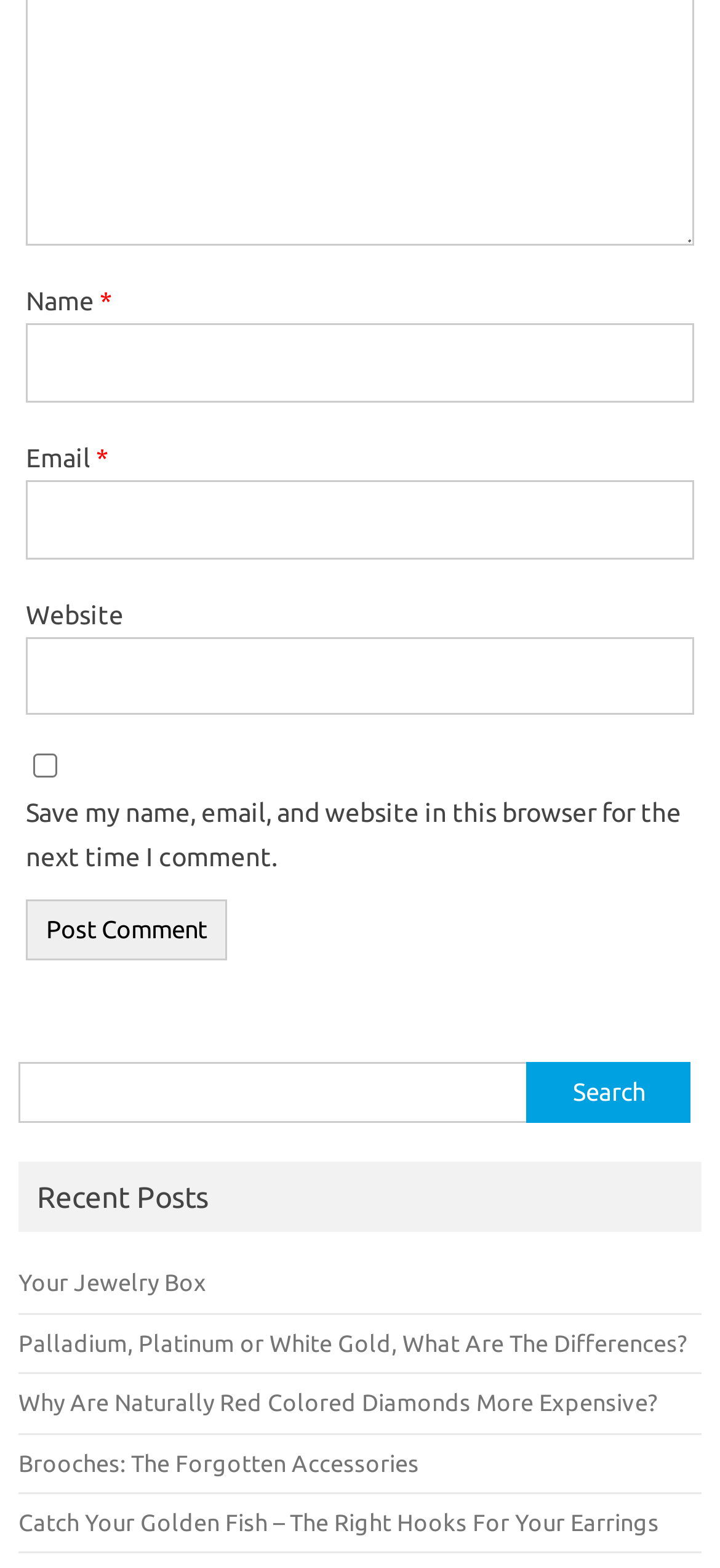What is the purpose of the checkbox?
Answer the question with a single word or phrase derived from the image.

Save comment info